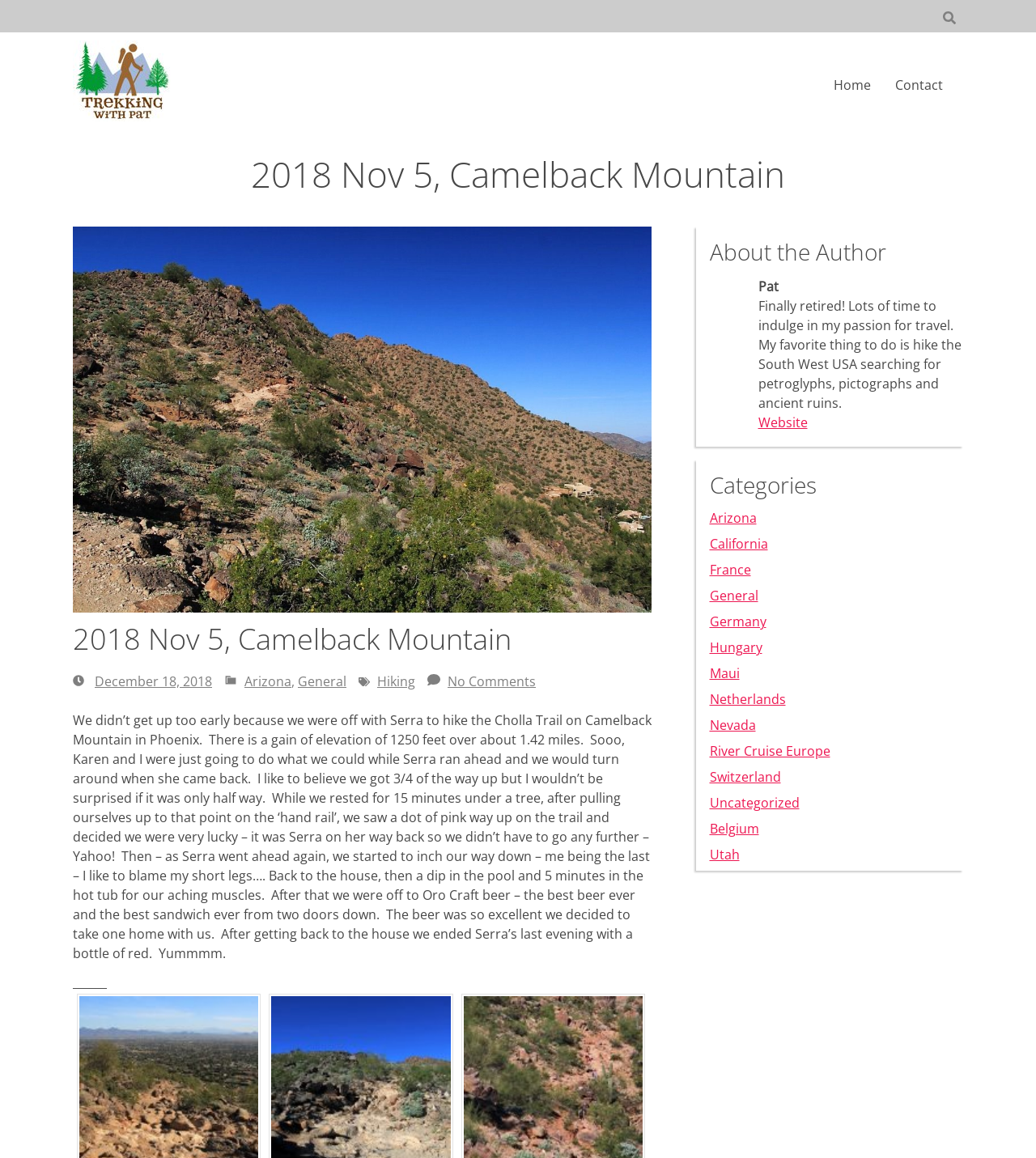What is the name of the beer place?
Refer to the image and provide a one-word or short phrase answer.

Oro Craft beer